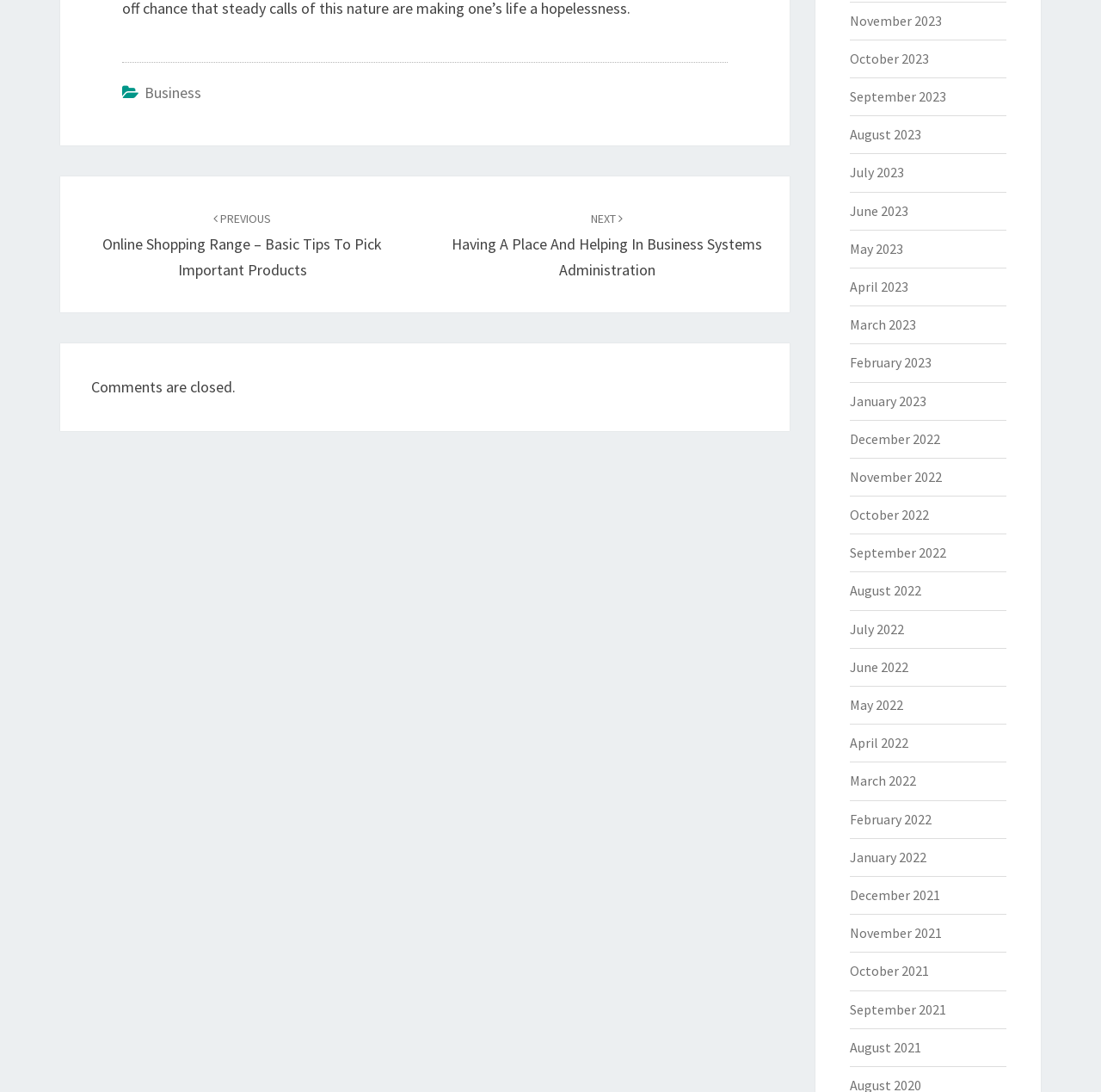What is the status of comments on this webpage?
Provide a one-word or short-phrase answer based on the image.

Closed